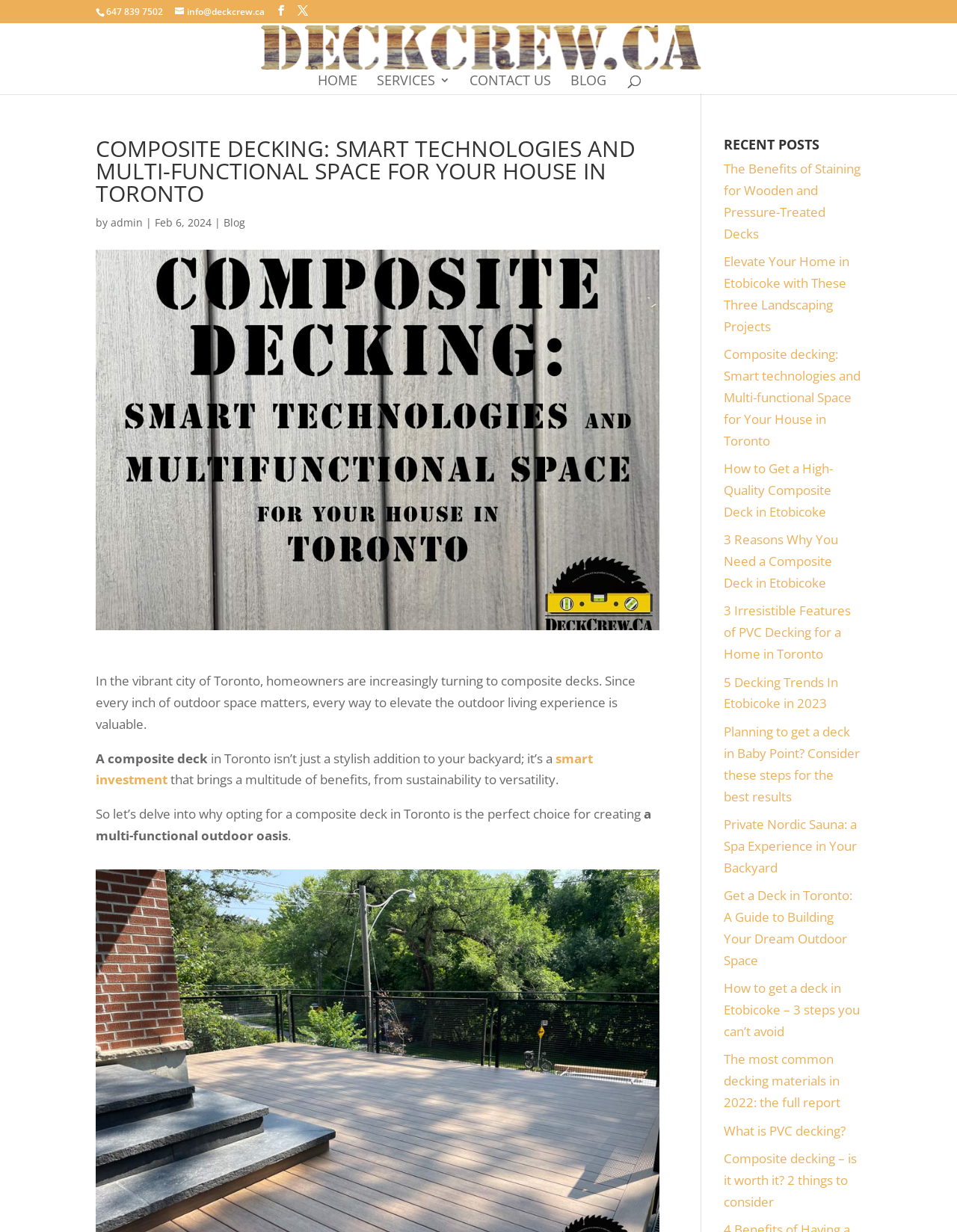How many links are in the main navigation menu?
Using the information from the image, provide a comprehensive answer to the question.

I counted the number of links in the main navigation menu by looking at the elements with IDs 85, 86, 88, and 89, which are all links with text content 'HOME', 'SERVICES 3', 'CONTACT US', and 'BLOG', respectively.